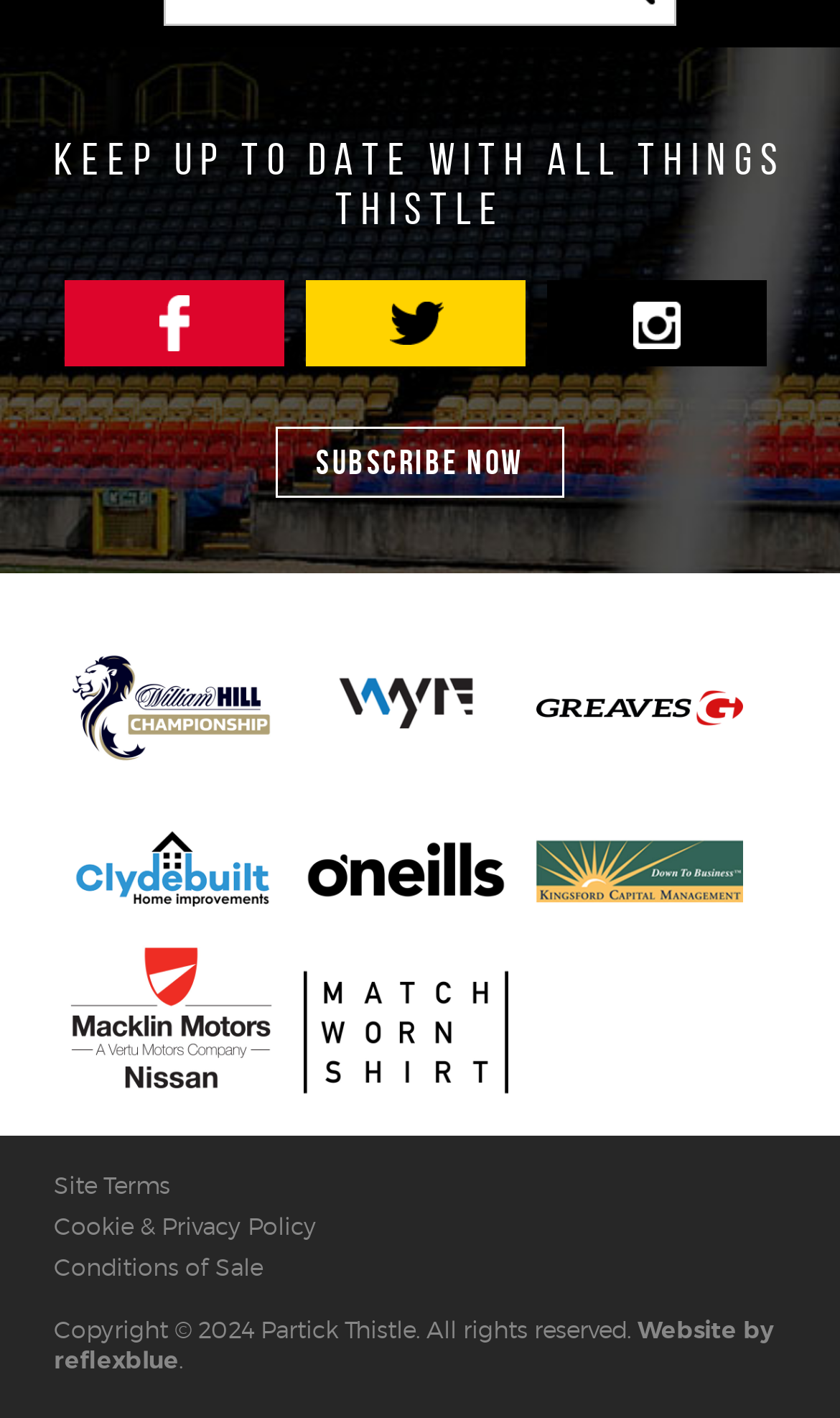Can you provide the bounding box coordinates for the element that should be clicked to implement the instruction: "Visit Partick Thistle FC's website"?

[0.082, 0.427, 0.326, 0.572]